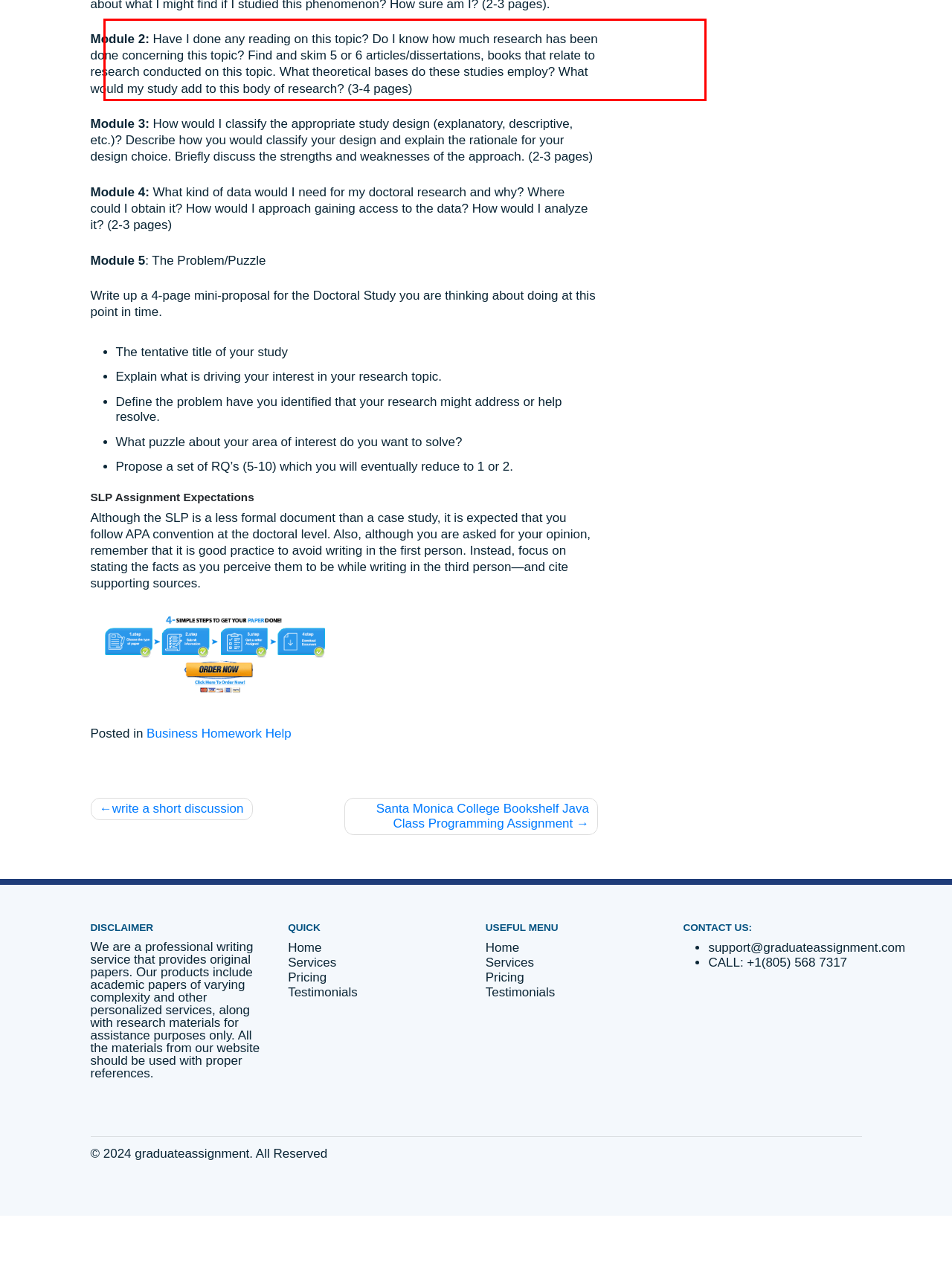From the given screenshot of a webpage, identify the red bounding box and extract the text content within it.

Module 1: What phenomenon do I want to know more about? Drill down a little – what do I want to know, specifically? Why do I want to know this? What skills do I have that I bring to my doctoral study research on this topic? Do I have any biases or pre-conceived ideas about what I might find if I studied this phenomenon? How sure am I? (2-3 pages).